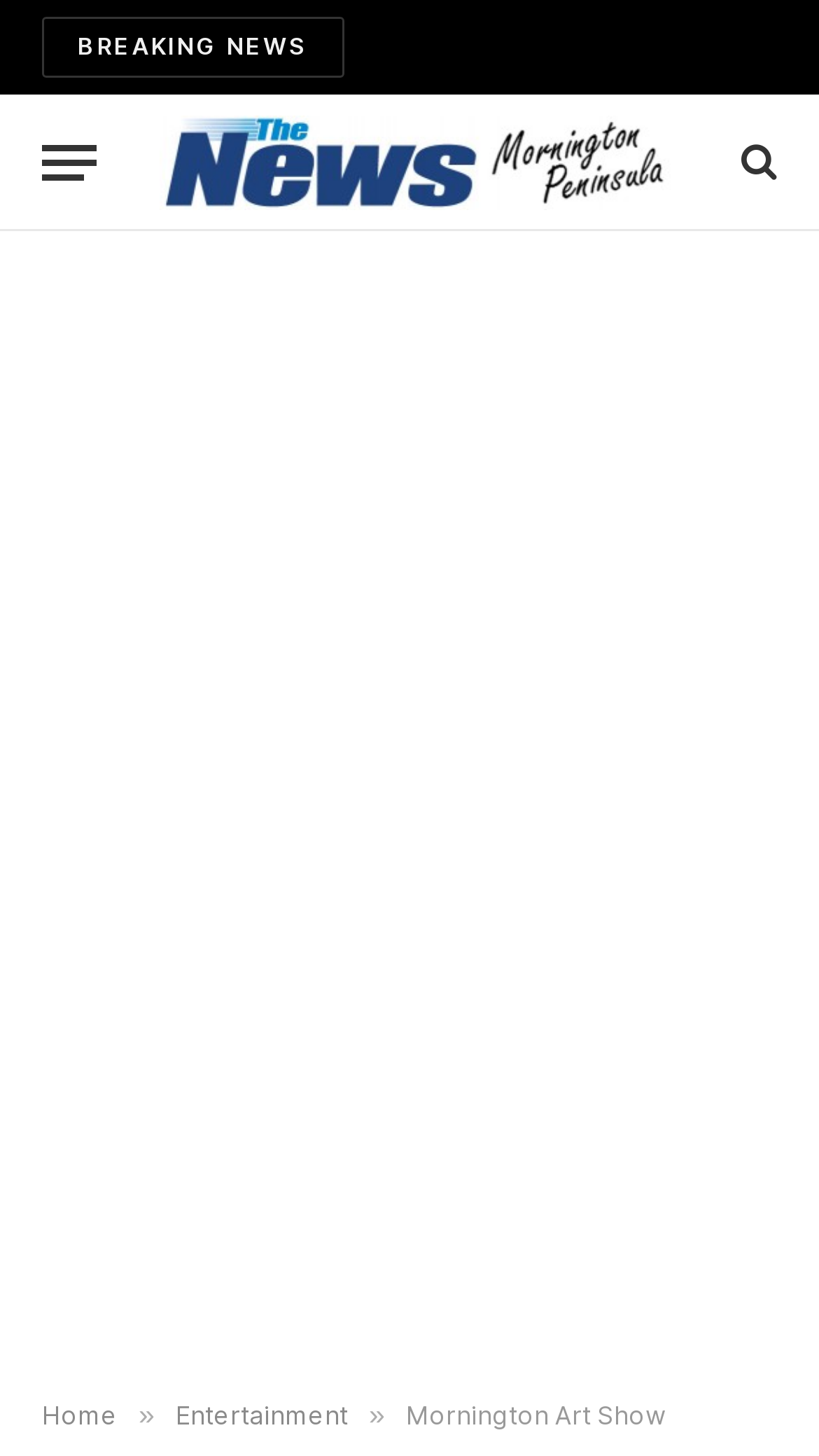Ascertain the bounding box coordinates for the UI element detailed here: "Breaking News". The coordinates should be provided as [left, top, right, bottom] with each value being a float between 0 and 1.

[0.051, 0.012, 0.42, 0.053]